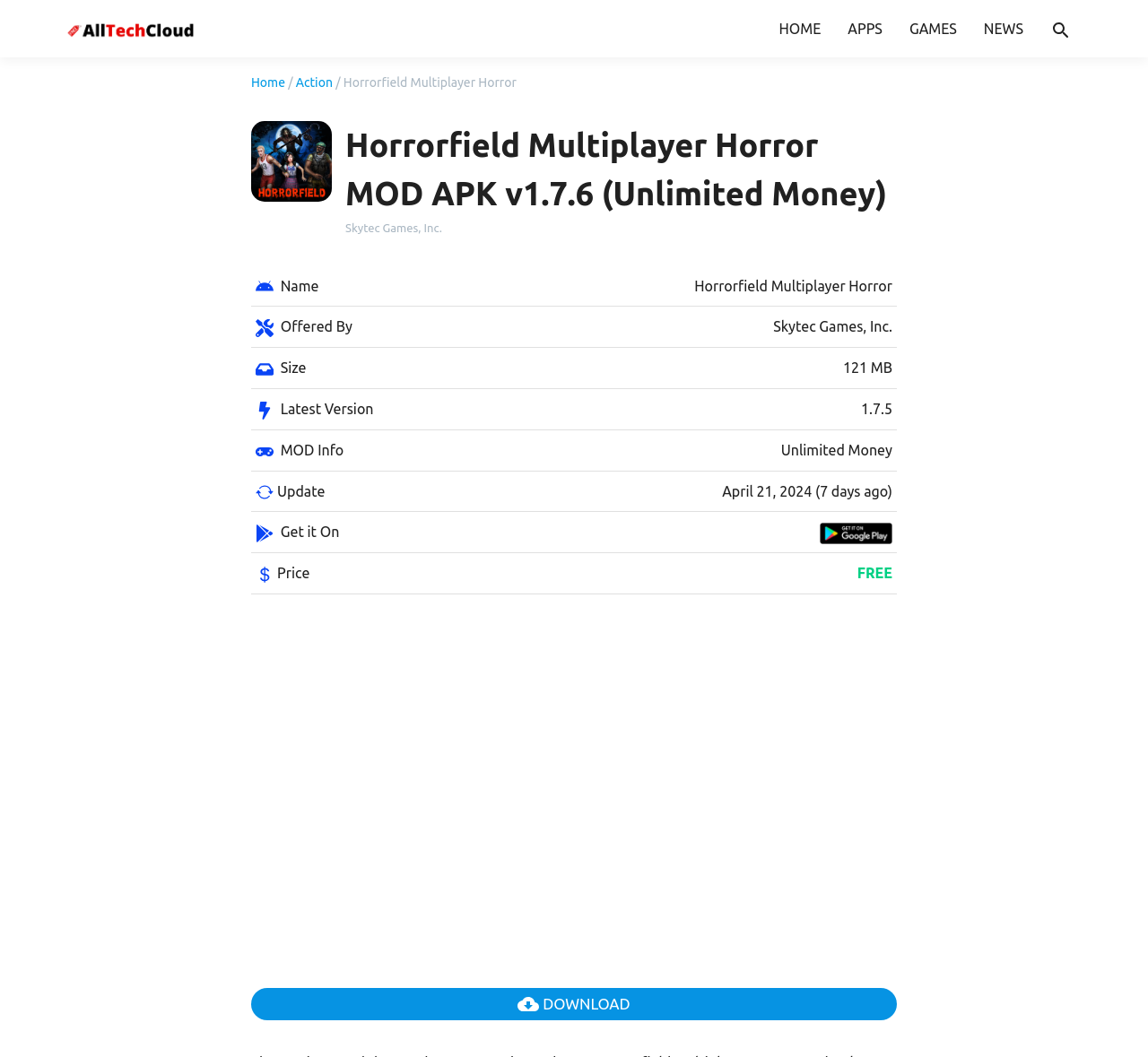Look at the image and write a detailed answer to the question: 
What is the latest version of the game?

The latest version of the game can be found in the table on the webpage, which lists the details of the game. The 'Latest Version' row in the table specifies the latest version of the game as '1.7.5'.